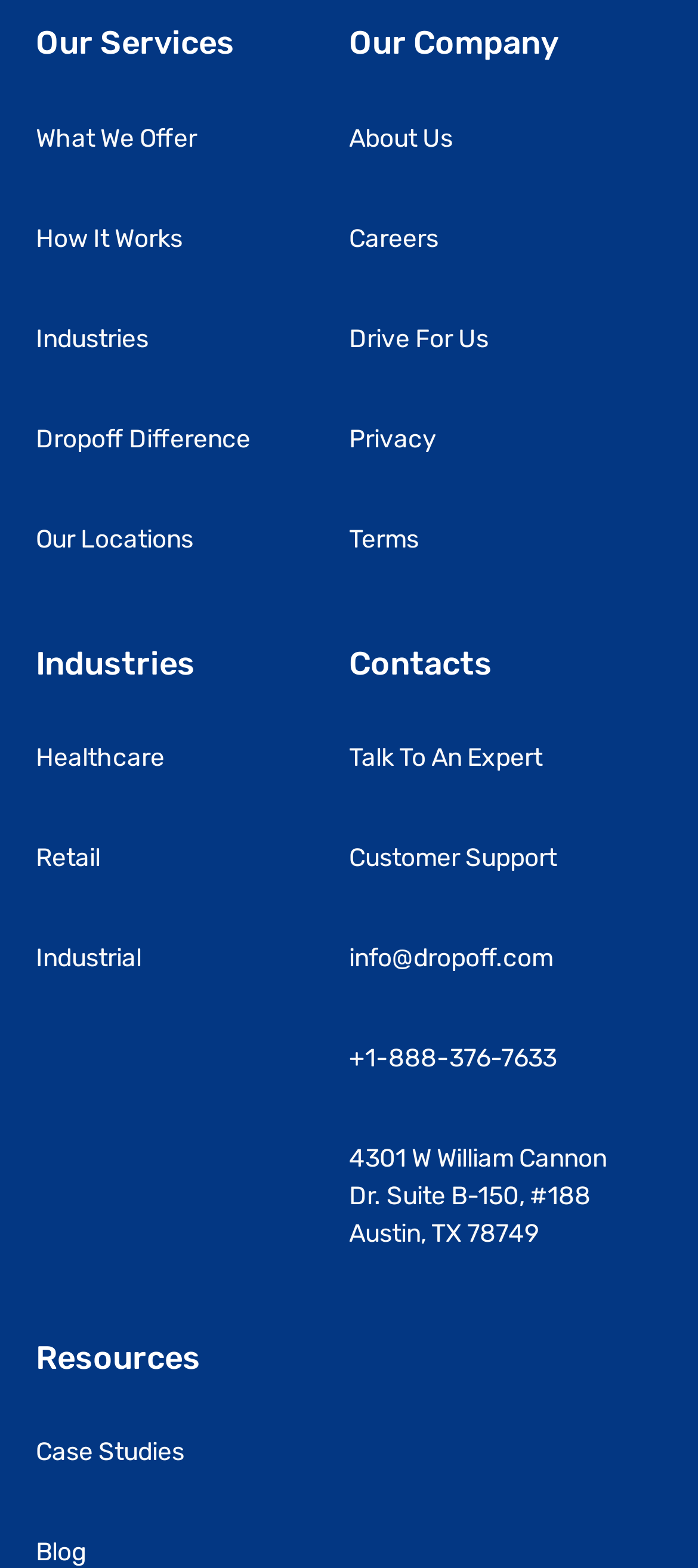What is the first link in the 'Resources' section?
Using the visual information, answer the question in a single word or phrase.

Case Studies